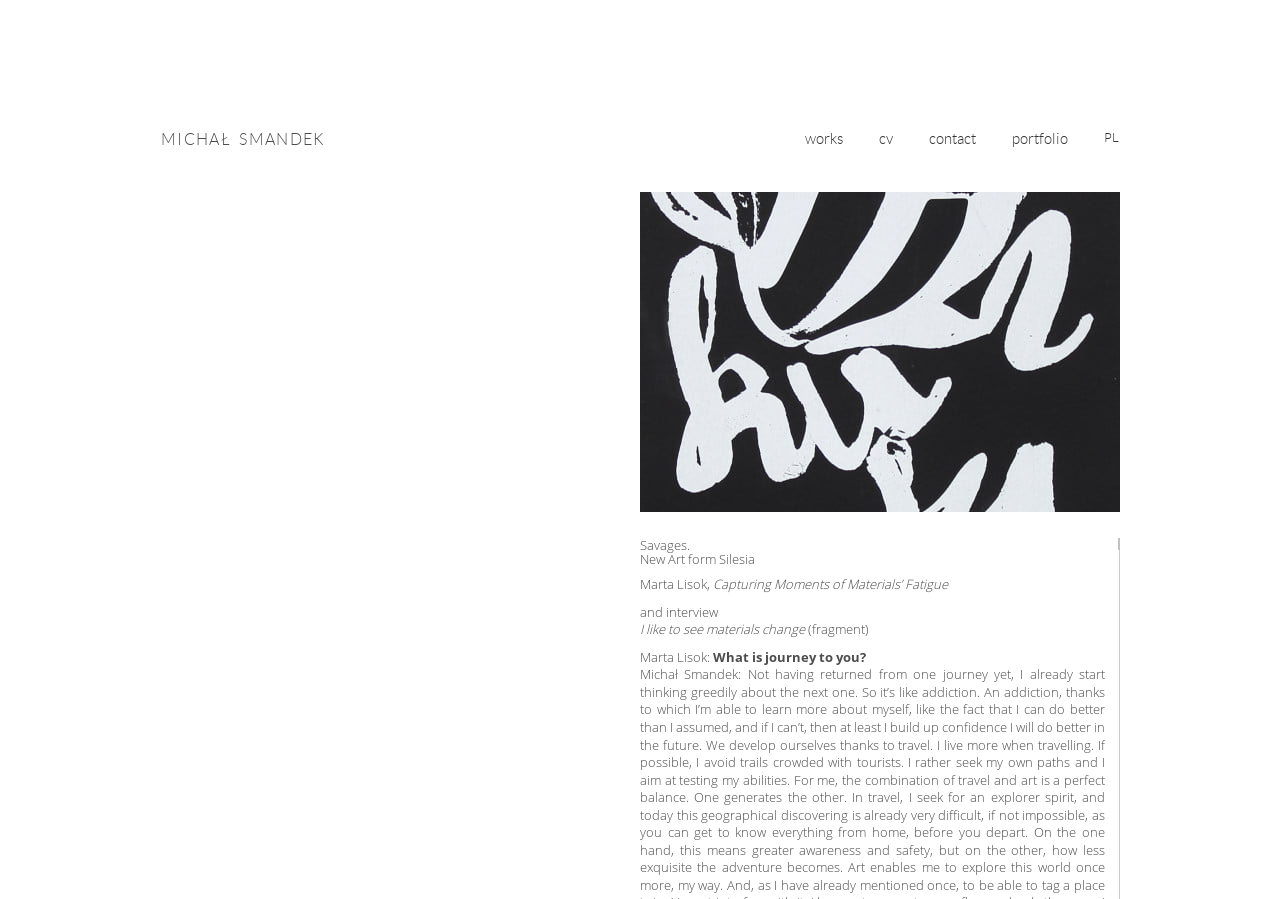Please determine the bounding box coordinates for the UI element described here. Use the format (top-left x, top-left y, bottom-right x, bottom-right y) with values bounded between 0 and 1: MICHAŁ SMANDEK

[0.126, 0.143, 0.254, 0.168]